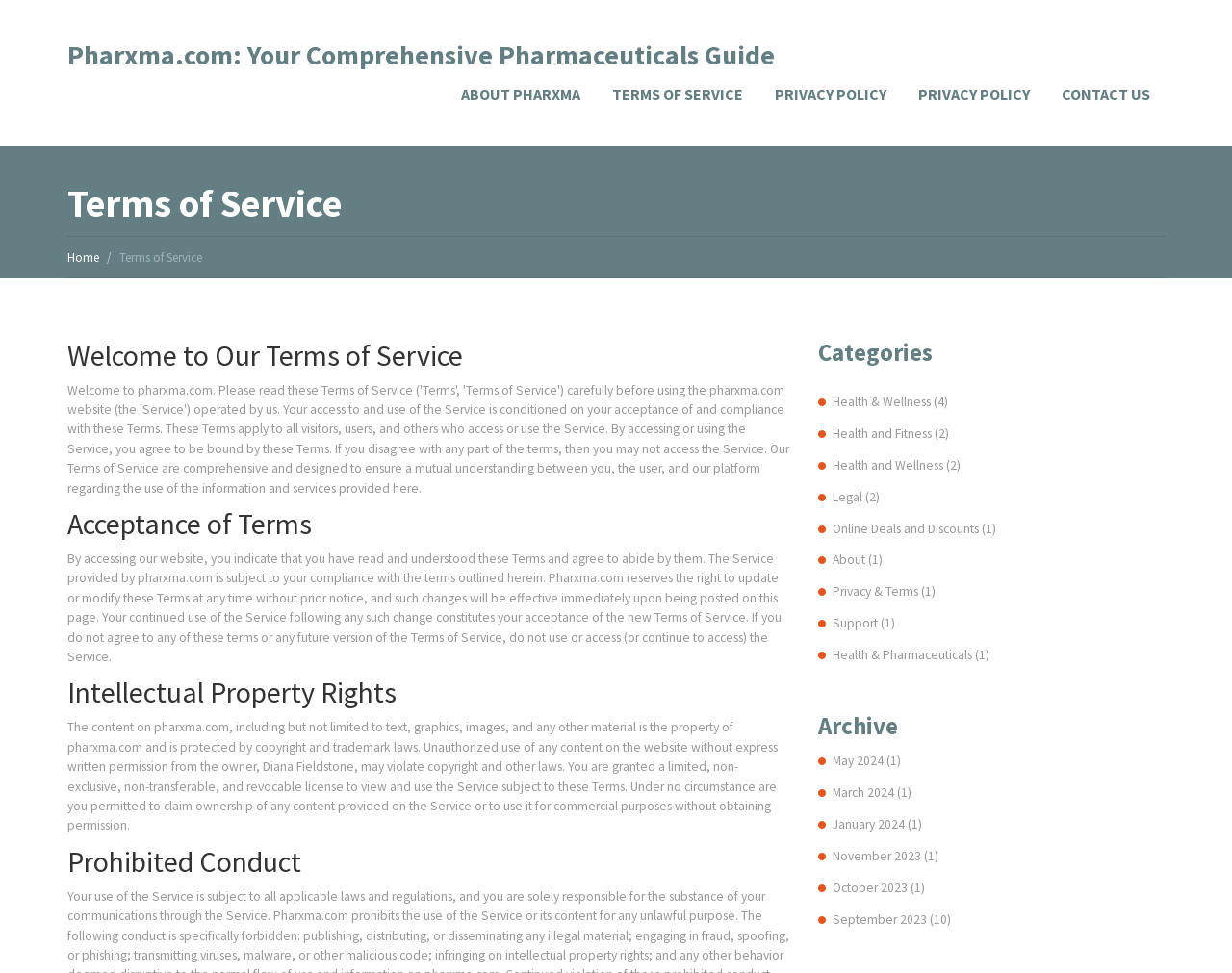Please determine the bounding box coordinates of the element's region to click for the following instruction: "Click on September 2023 archives".

[0.676, 0.935, 0.772, 0.952]